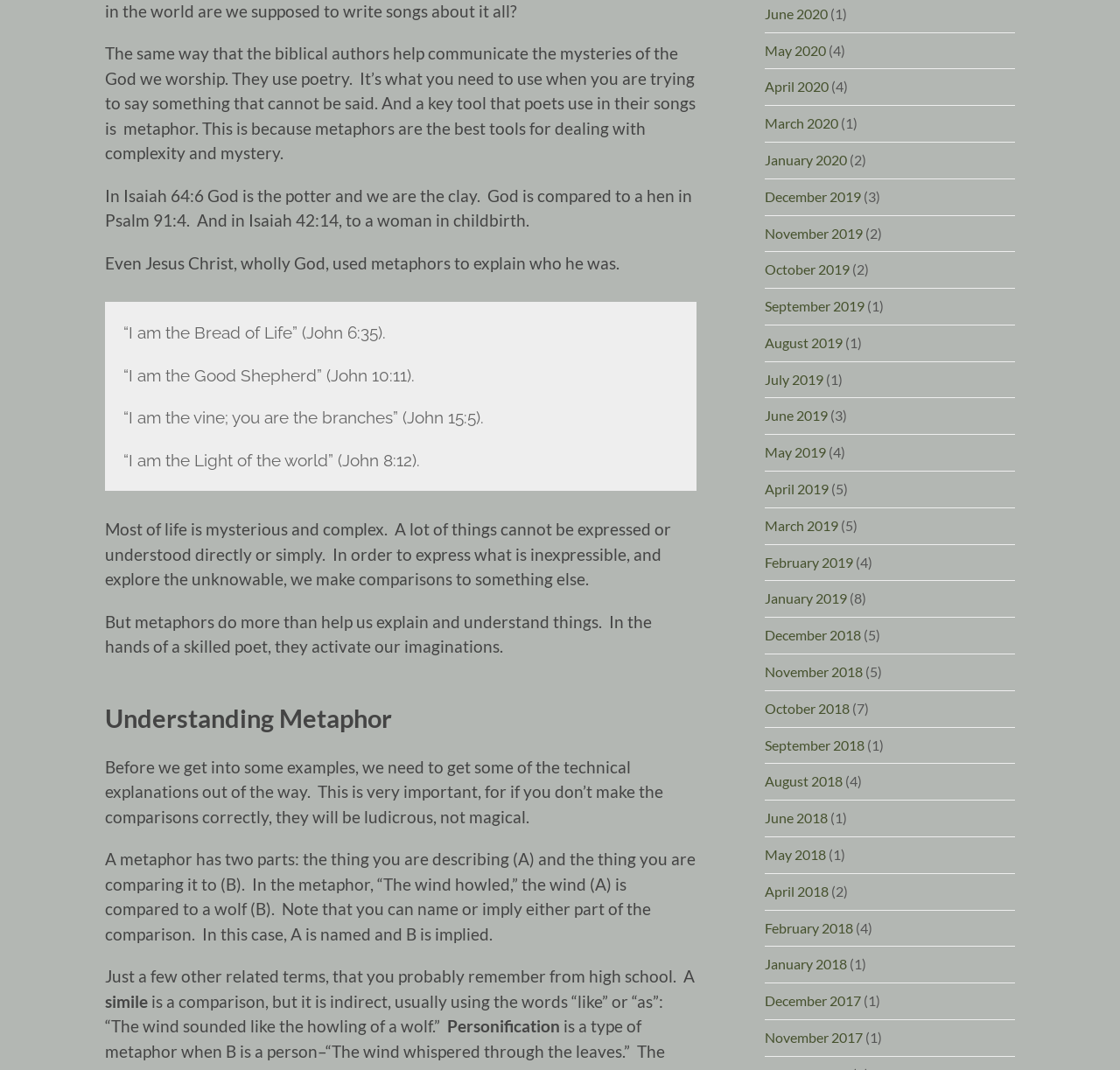What is the author comparing God to in Isaiah 64:6?
Answer the question with just one word or phrase using the image.

Potter